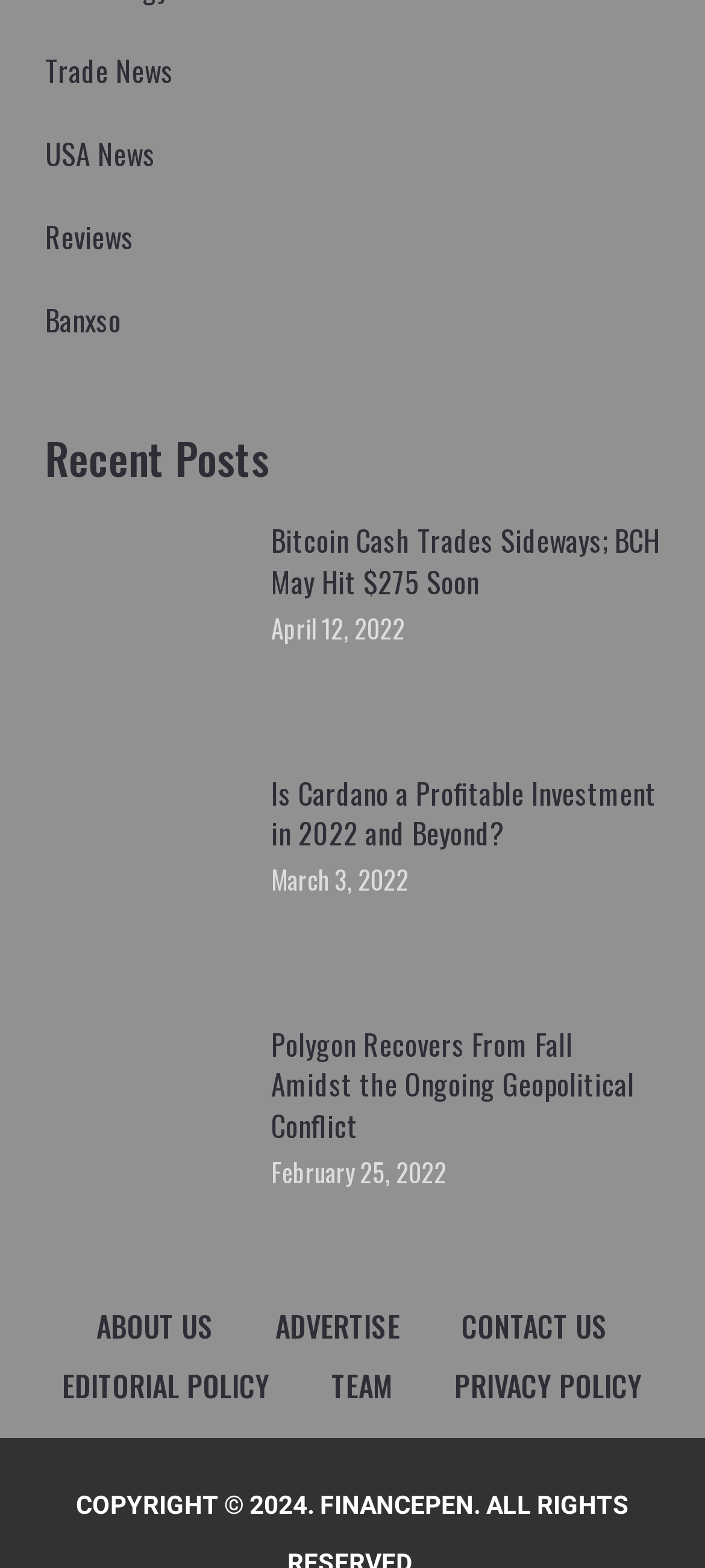Pinpoint the bounding box coordinates of the element that must be clicked to accomplish the following instruction: "read recent posts". The coordinates should be in the format of four float numbers between 0 and 1, i.e., [left, top, right, bottom].

[0.064, 0.273, 0.936, 0.311]